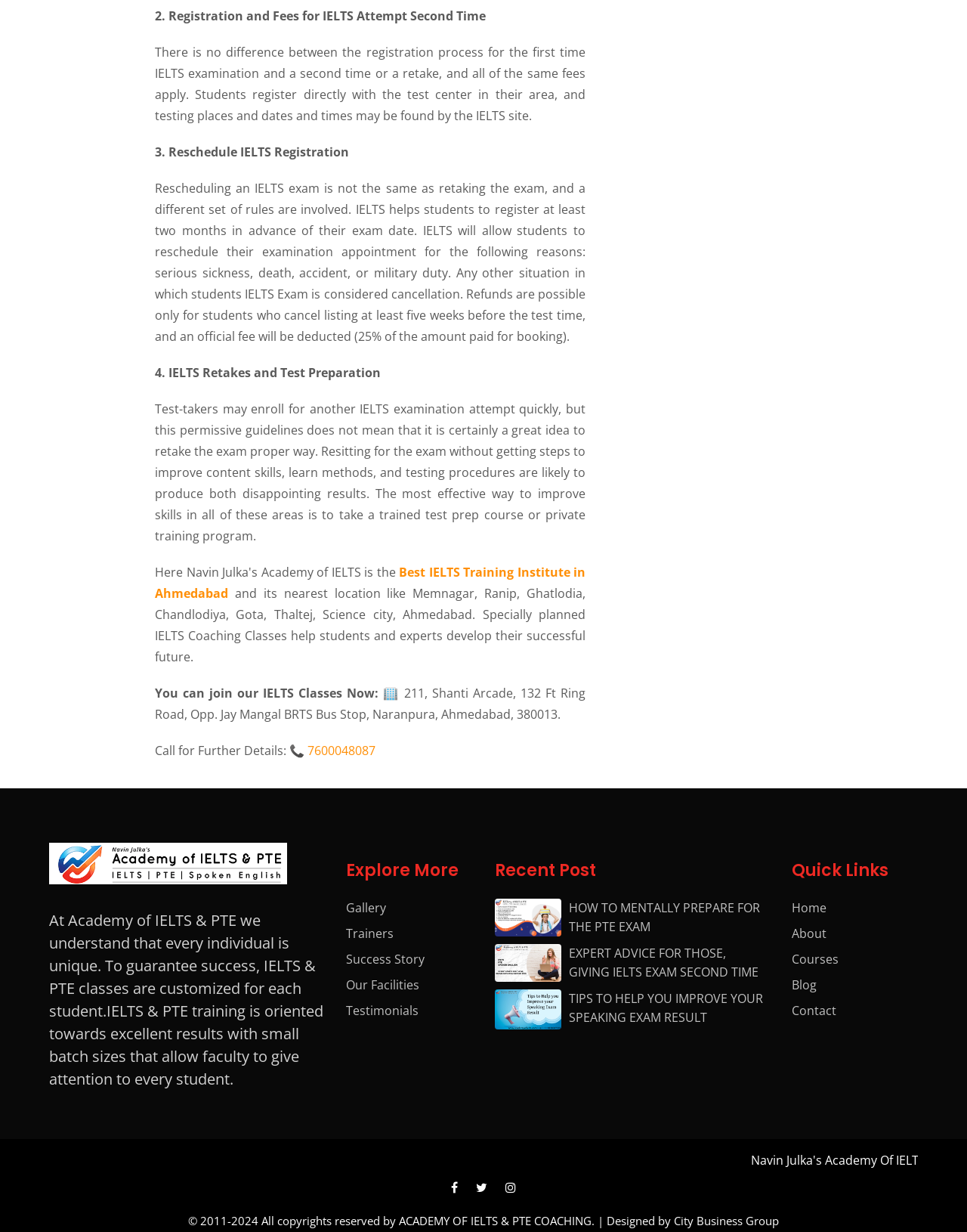Based on the provided description, "City Business Group", find the bounding box of the corresponding UI element in the screenshot.

[0.697, 0.985, 0.805, 0.997]